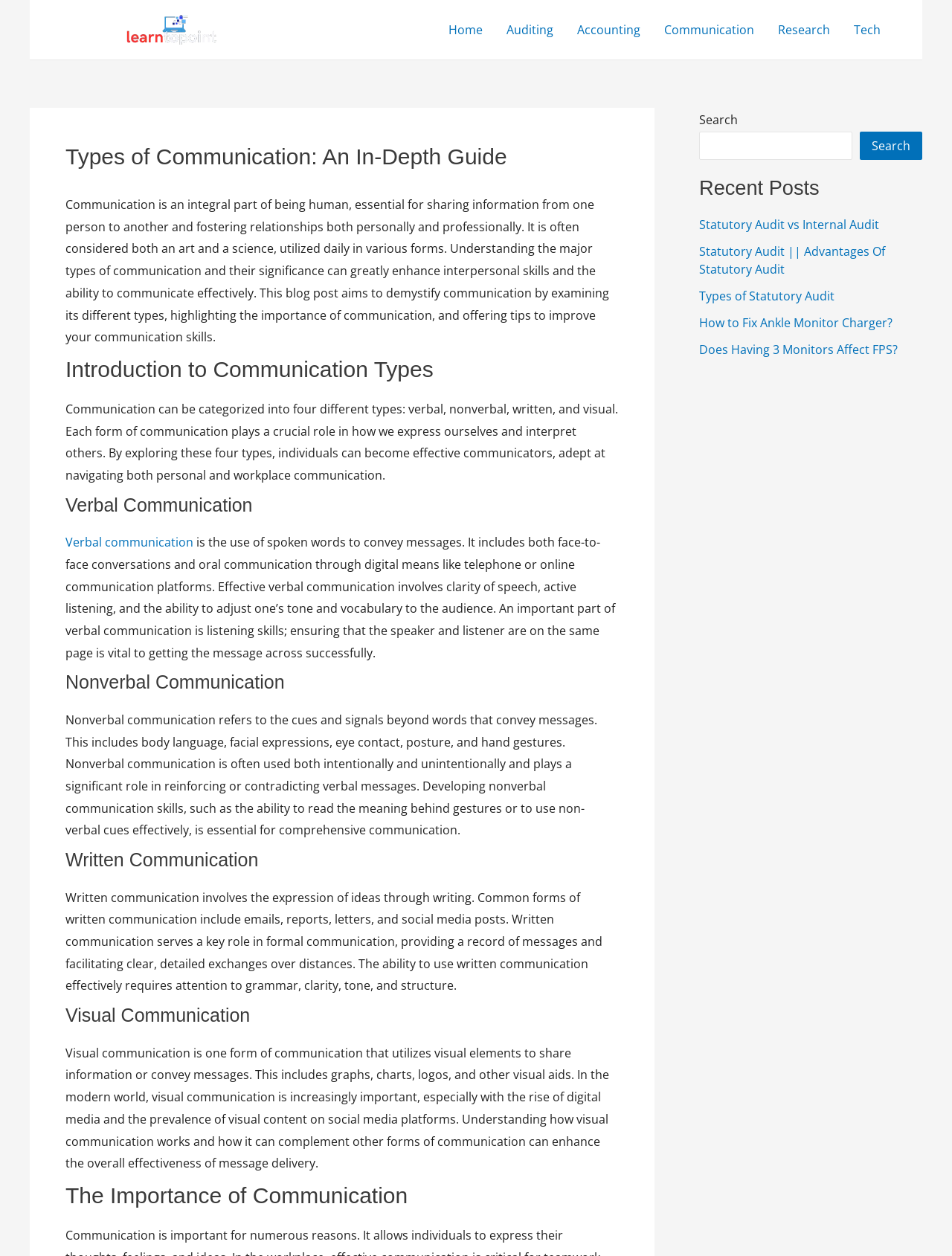How many types of communication are discussed?
Refer to the image and provide a one-word or short phrase answer.

Four